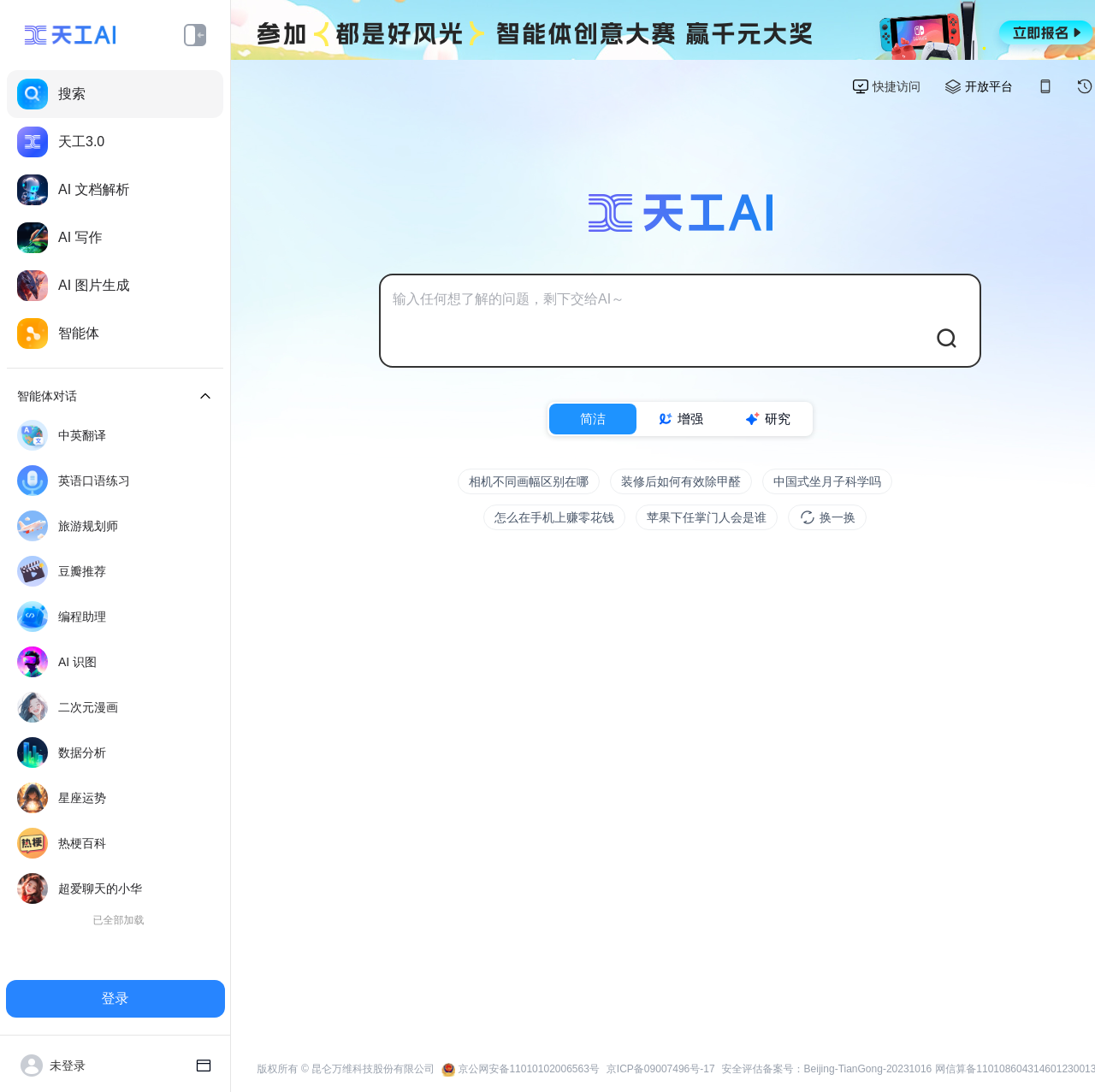Find the bounding box coordinates of the element you need to click on to perform this action: 'Leave a reply'. The coordinates should be represented by four float values between 0 and 1, in the format [left, top, right, bottom].

None